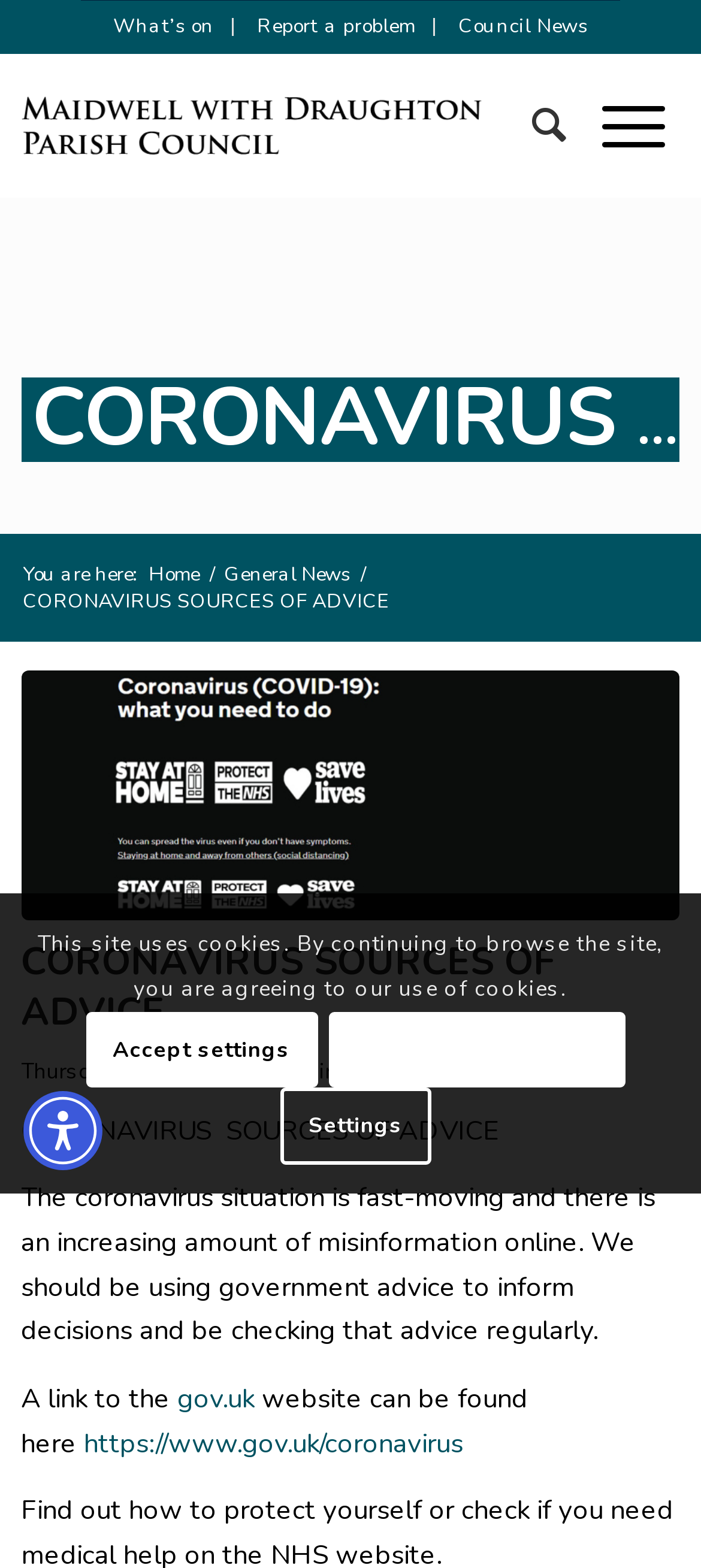Please provide a comprehensive response to the question below by analyzing the image: 
What is the website recommended for coronavirus information?

I found the answer by looking at the link 'gov.uk' which is a child element of the StaticText 'A link to the ' and has a bounding box coordinate of [0.253, 0.88, 0.363, 0.903]. This link is likely to be the website recommended for coronavirus information.